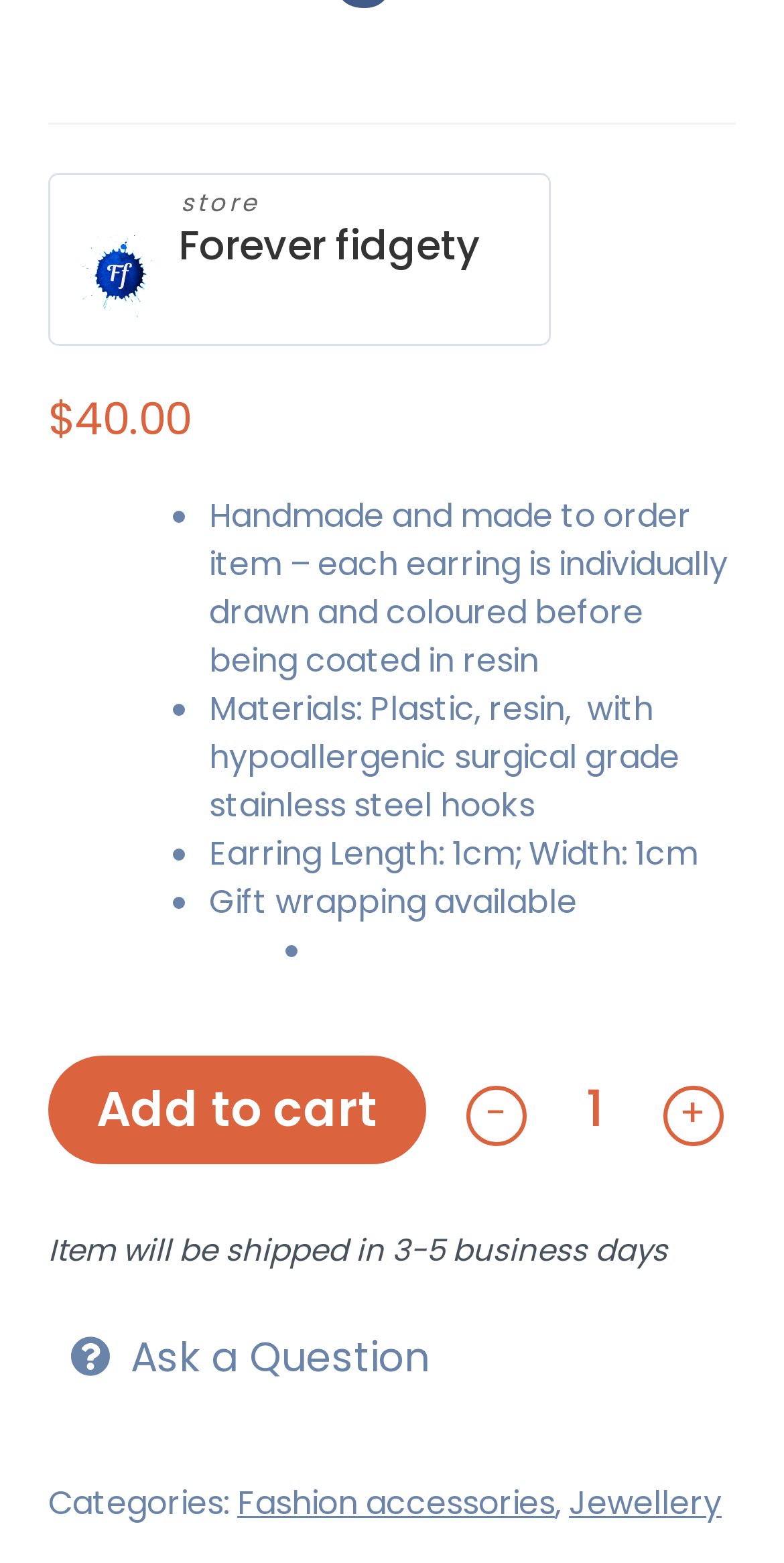Highlight the bounding box of the UI element that corresponds to this description: "Jewellery".

[0.726, 0.946, 0.921, 0.976]